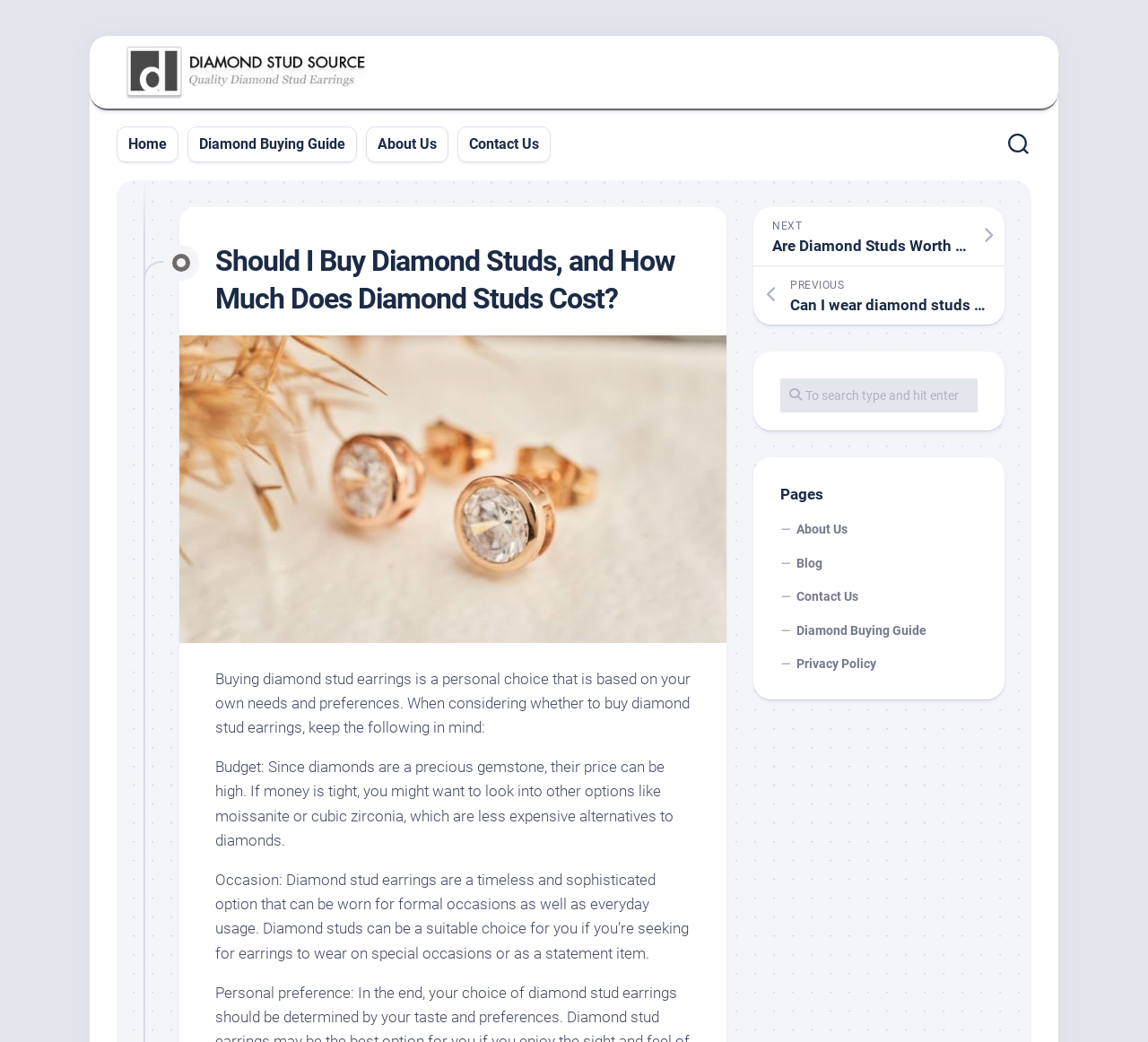What is the purpose of diamond stud earrings?
Based on the content of the image, thoroughly explain and answer the question.

According to the StaticText element with bounding box coordinate [0.188, 0.836, 0.6, 0.923], diamond stud earrings are suitable for formal occasions as well as everyday usage.